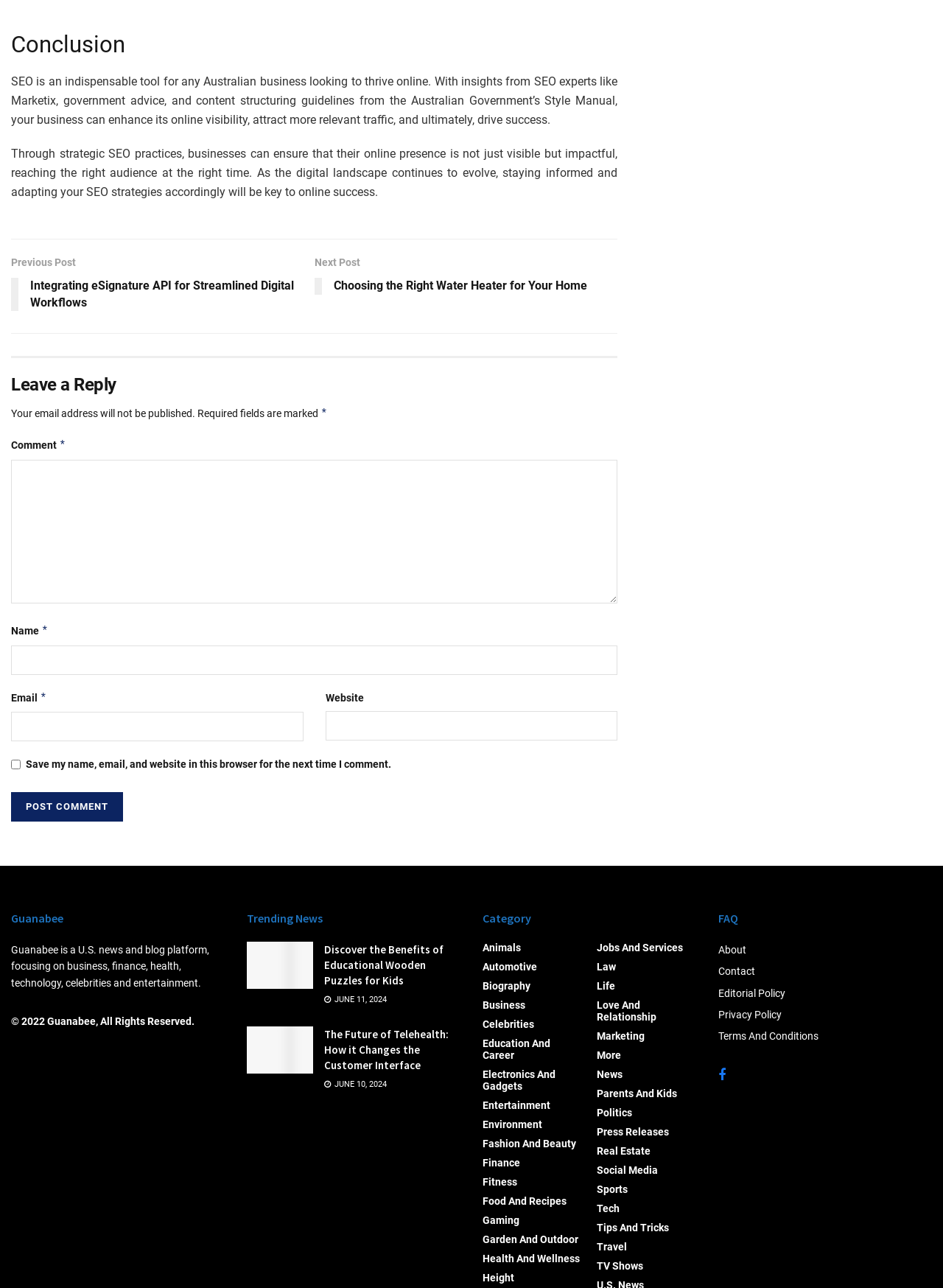Please find the bounding box coordinates of the element that you should click to achieve the following instruction: "Leave a comment". The coordinates should be presented as four float numbers between 0 and 1: [left, top, right, bottom].

[0.012, 0.357, 0.655, 0.468]